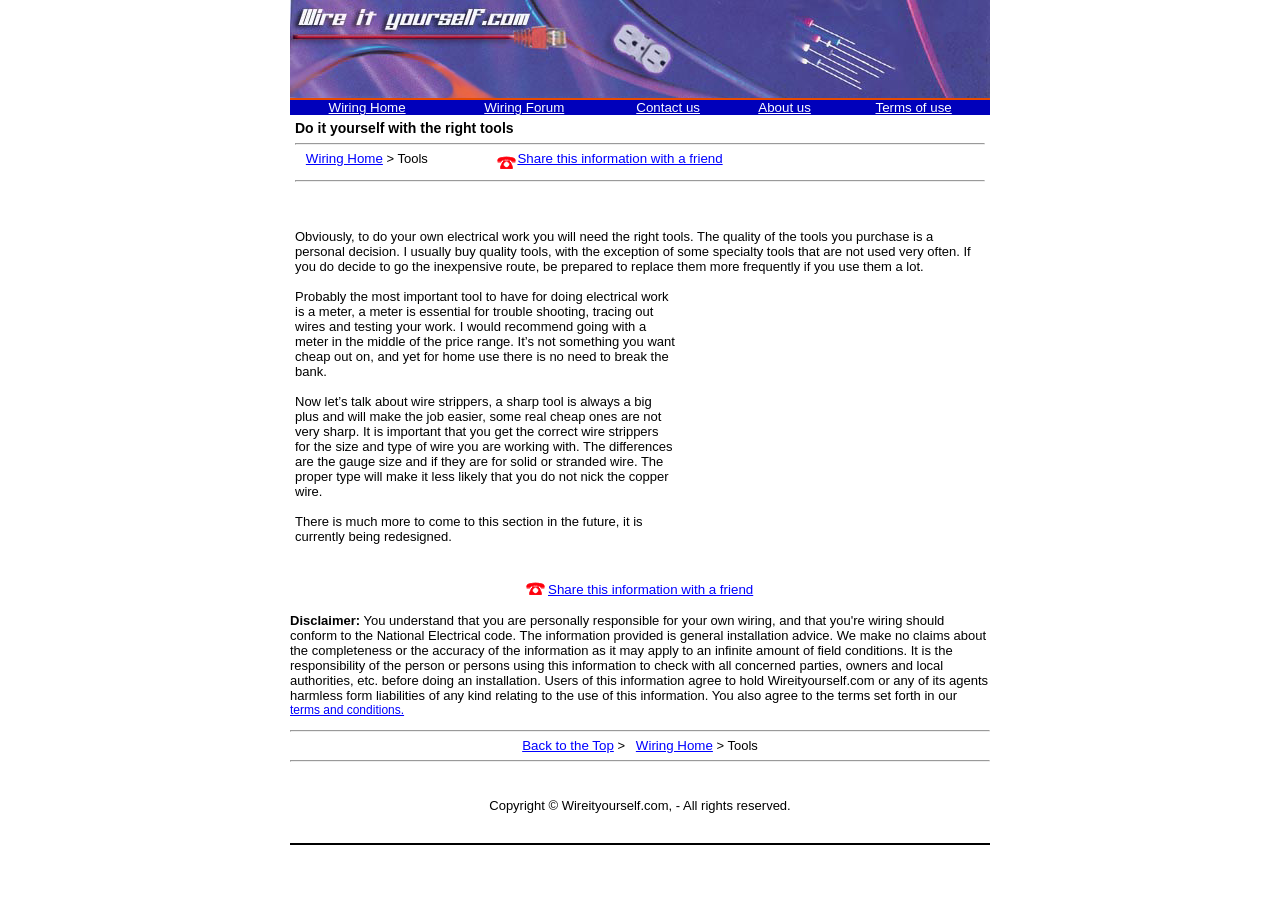Please specify the bounding box coordinates of the element that should be clicked to execute the given instruction: 'Click on 'Terms of use''. Ensure the coordinates are four float numbers between 0 and 1, expressed as [left, top, right, bottom].

[0.684, 0.111, 0.744, 0.127]